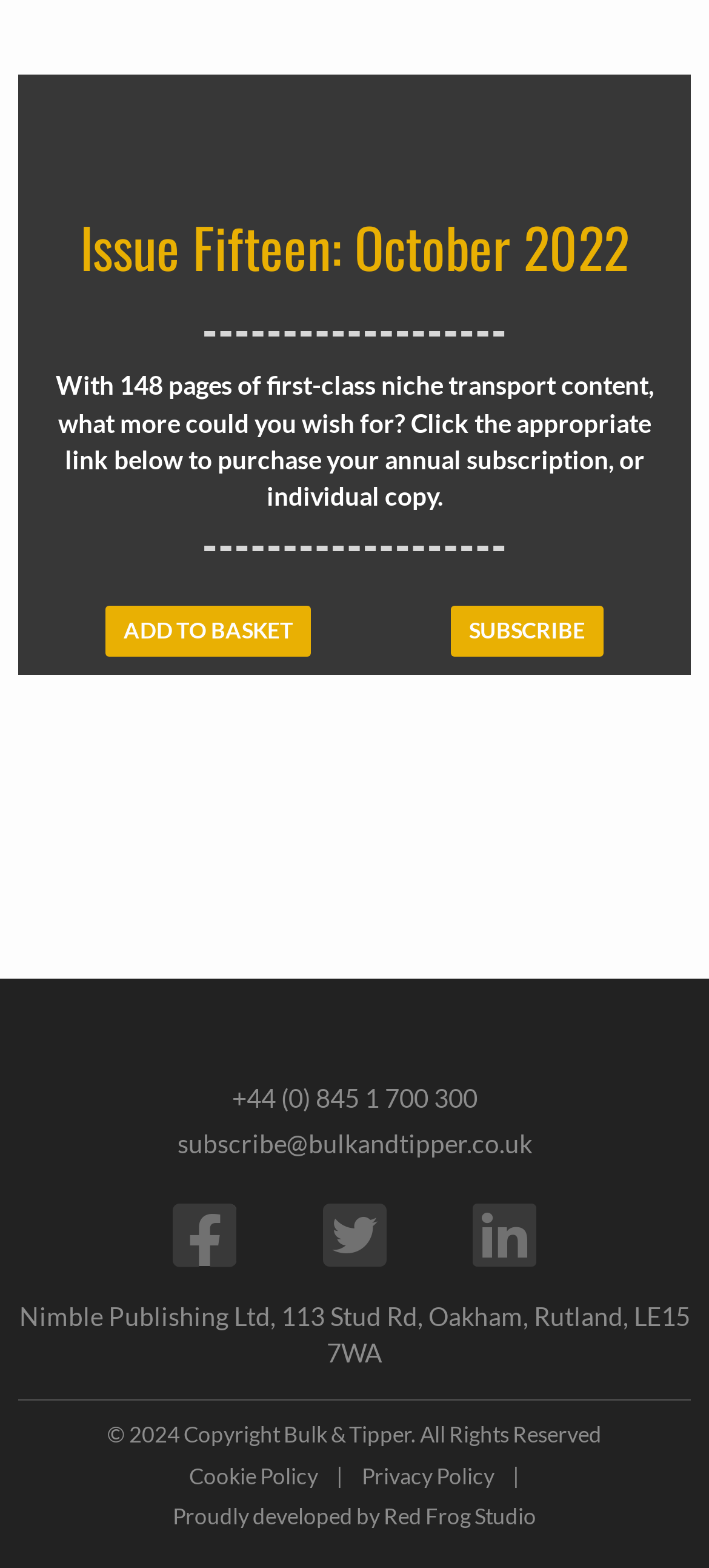Find the bounding box coordinates of the area to click in order to follow the instruction: "Subscribe".

[0.636, 0.387, 0.851, 0.419]